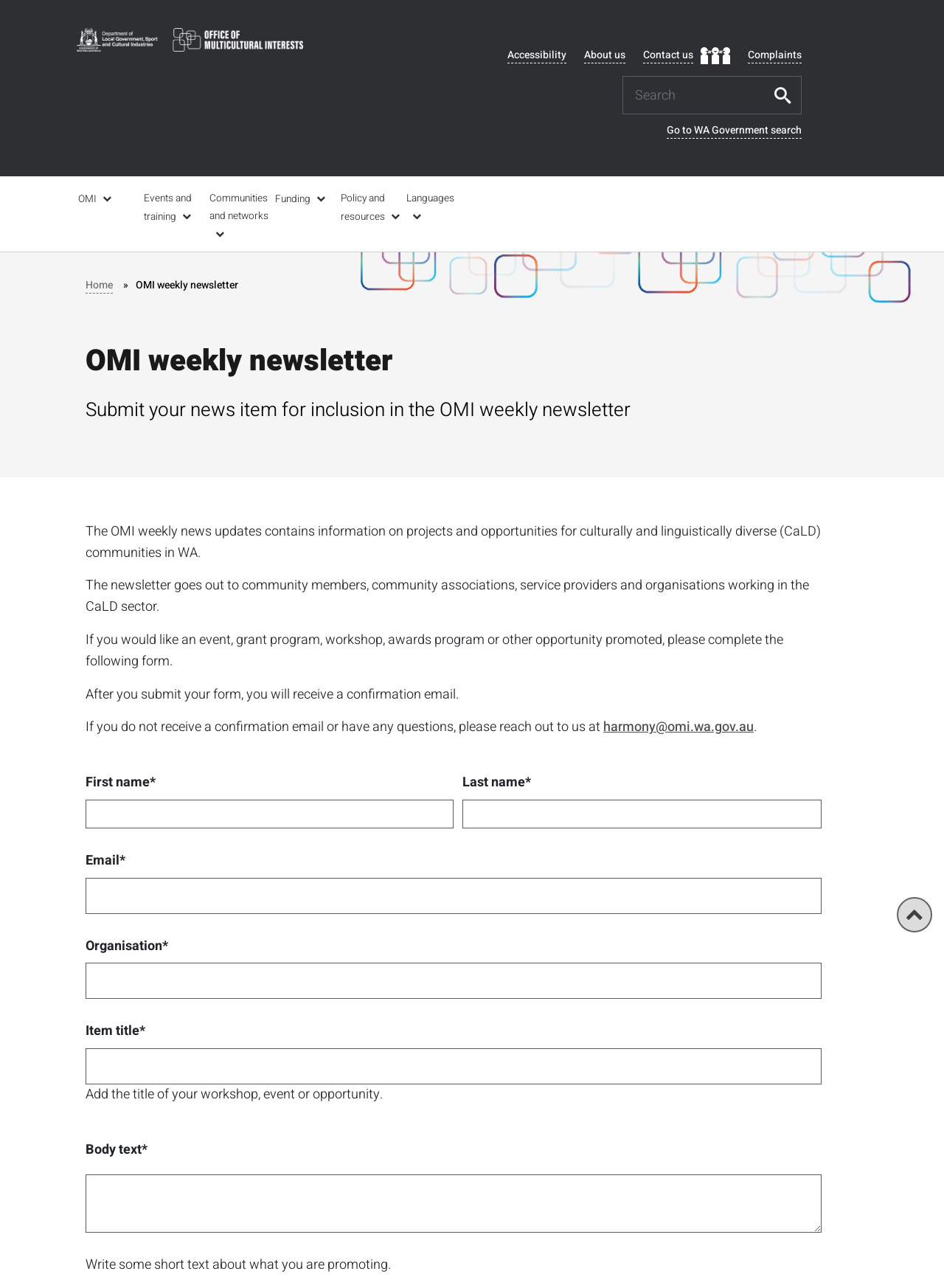Please determine the bounding box coordinates of the element to click on in order to accomplish the following task: "Go to Office of Multicultural Interests homepage". Ensure the coordinates are four float numbers ranging from 0 to 1, i.e., [left, top, right, bottom].

[0.081, 0.022, 0.321, 0.04]